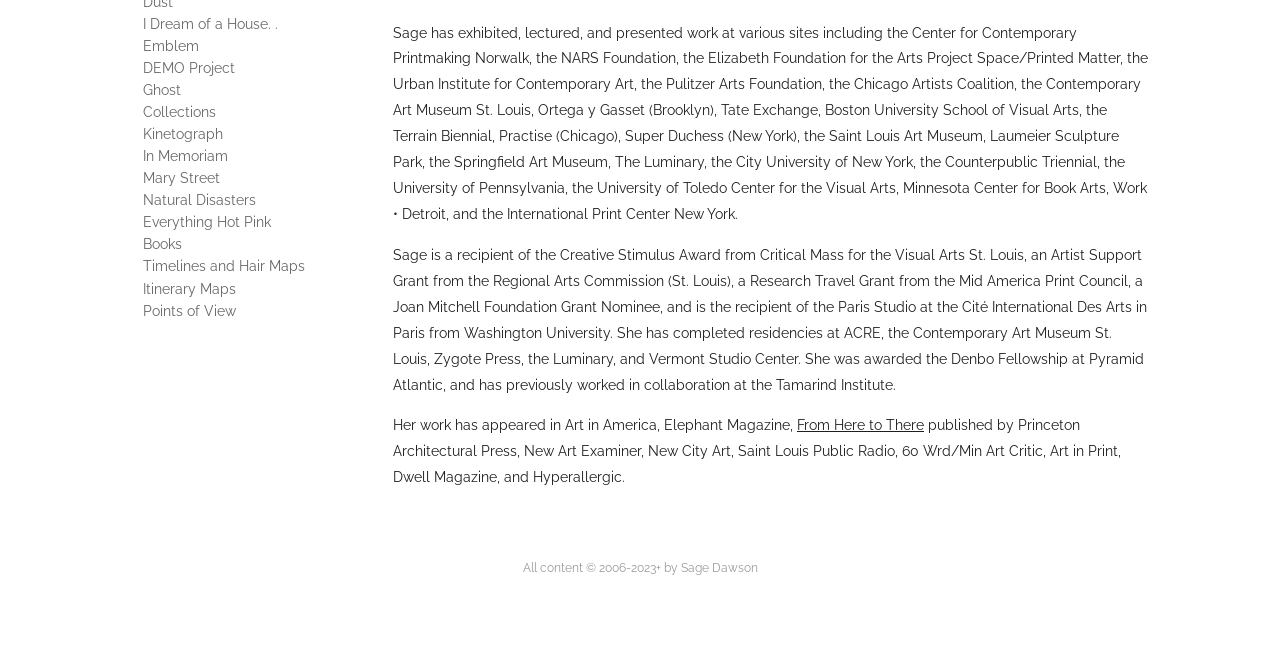Provide the bounding box coordinates of the HTML element described as: "Office: (703) 739-2832". The bounding box coordinates should be four float numbers between 0 and 1, i.e., [left, top, right, bottom].

None